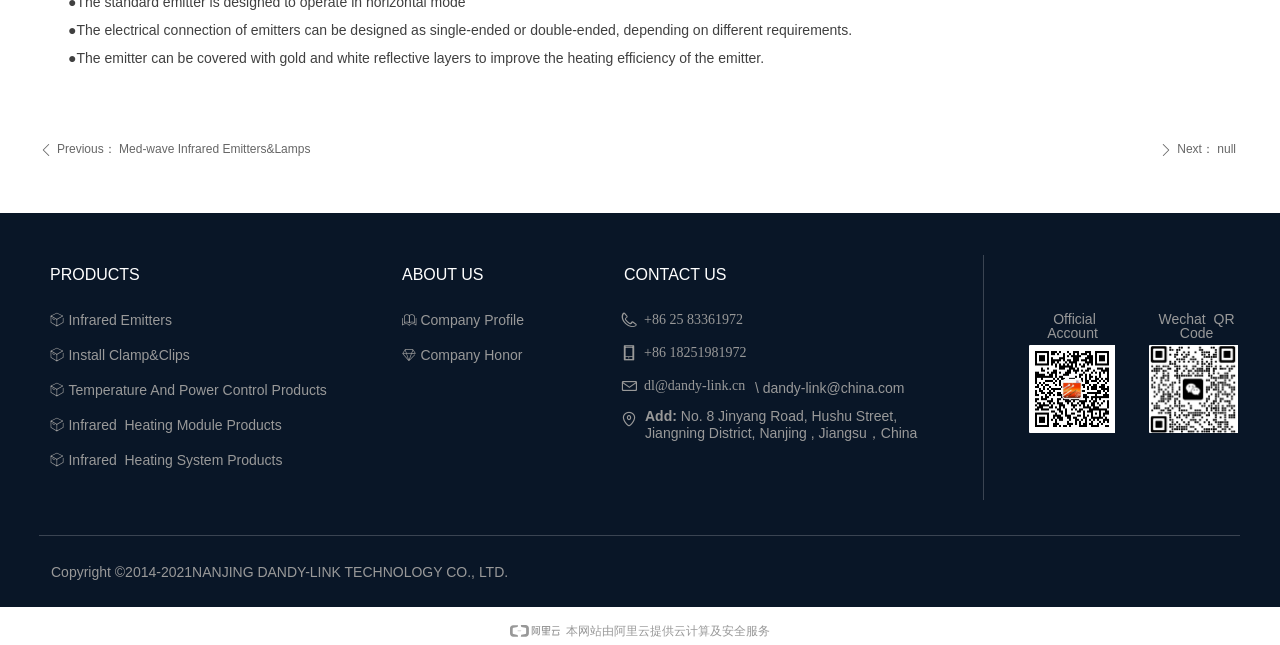Can you find the bounding box coordinates for the UI element given this description: "ꁦ Infrared Heating Module Products"? Provide the coordinates as four float numbers between 0 and 1: [left, top, right, bottom].

[0.031, 0.633, 0.282, 0.687]